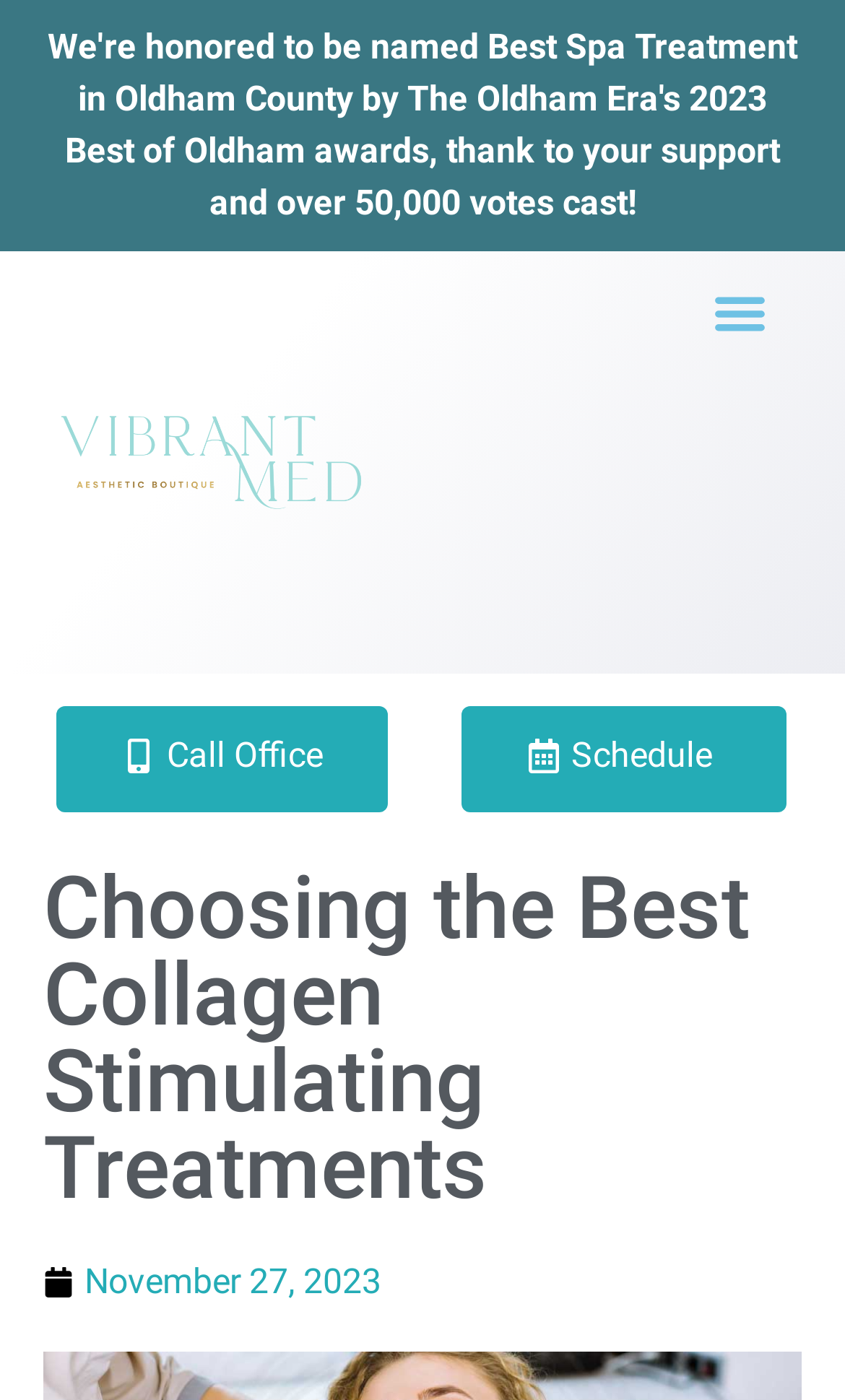Is the menu toggle button expanded?
Look at the image and respond with a one-word or short-phrase answer.

False